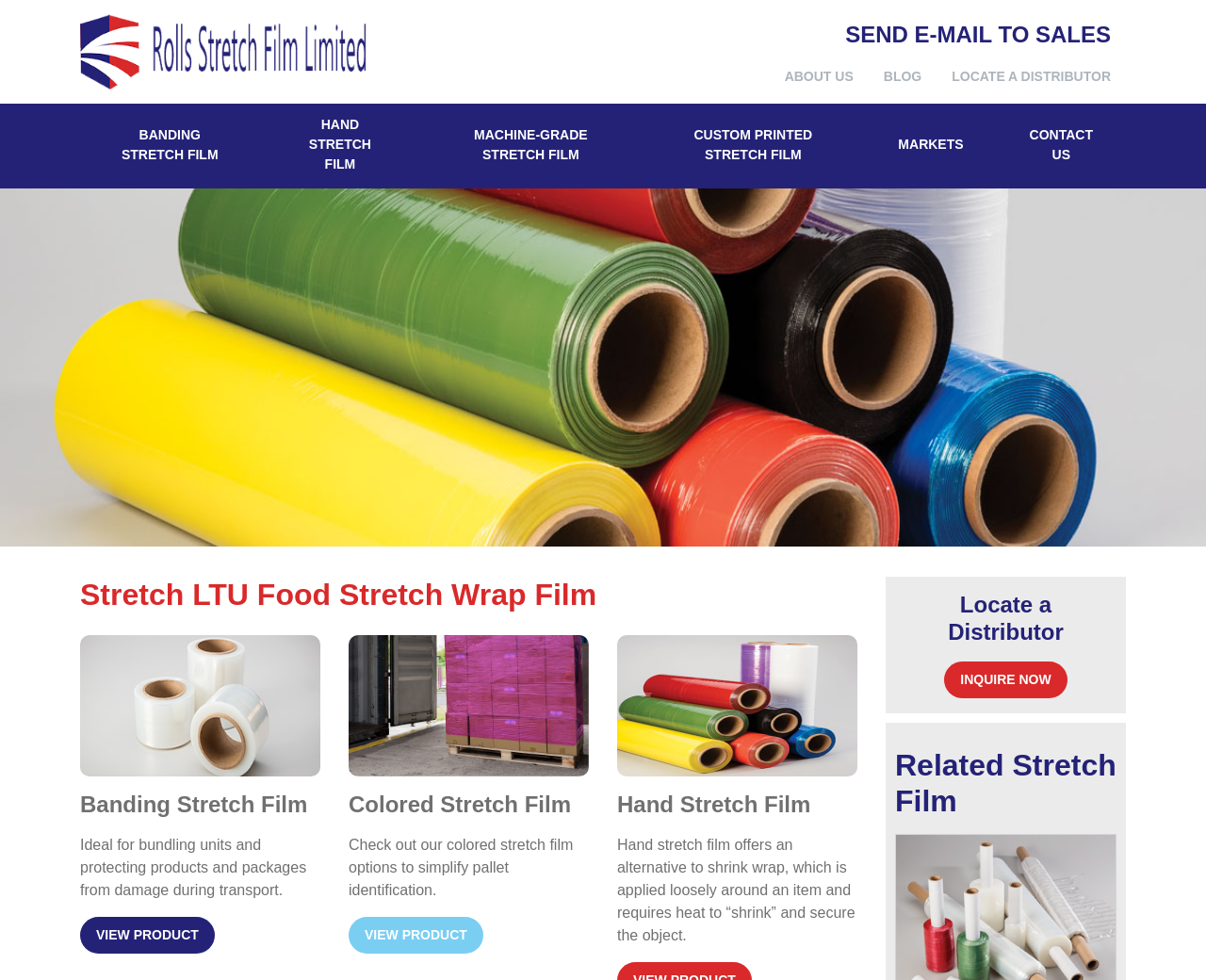Where can I find distributors?
Analyze the image and provide a thorough answer to the question.

I looked for a section that mentions distributors and found a heading 'Locate a Distributor' with a link 'INQUIRE NOW' which suggests that this section is where I can find distributors.